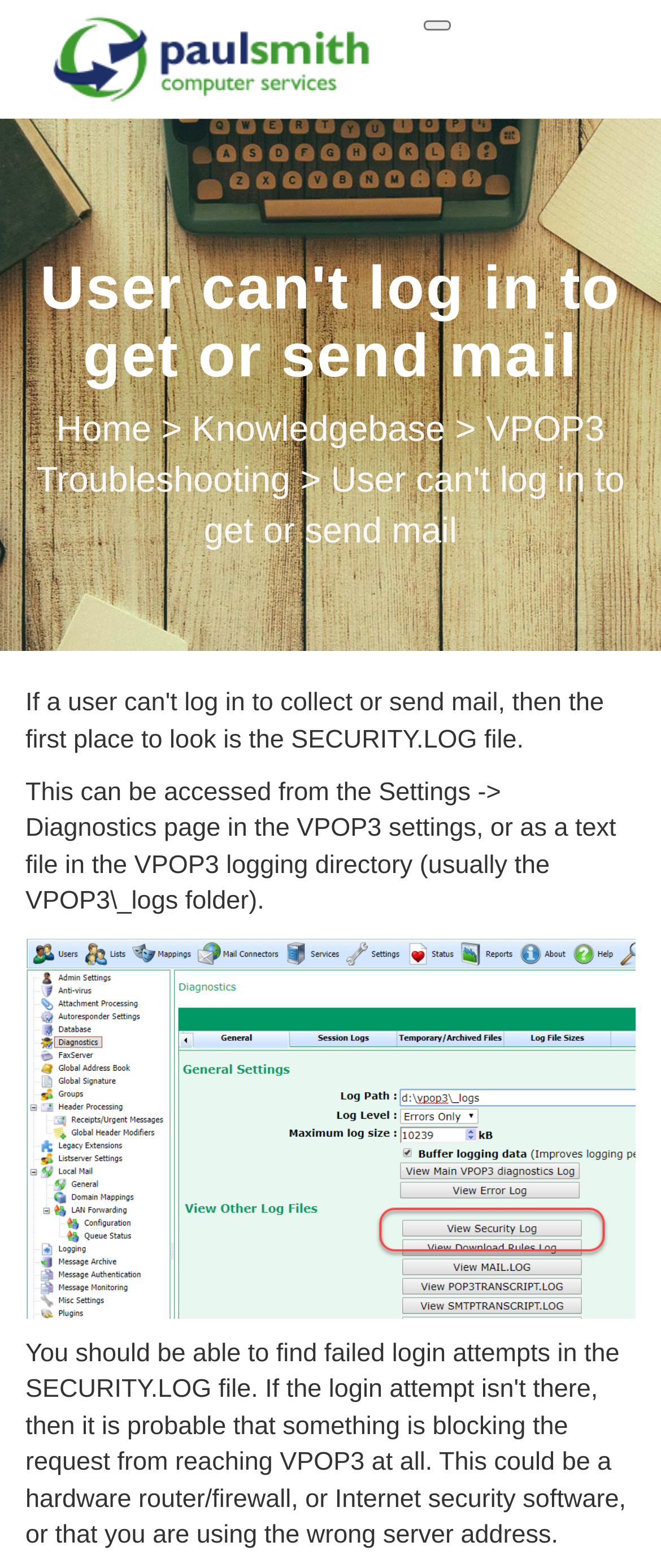What is the first place to look for login issues?
Based on the screenshot, answer the question with a single word or phrase.

SECURITY.LOG file